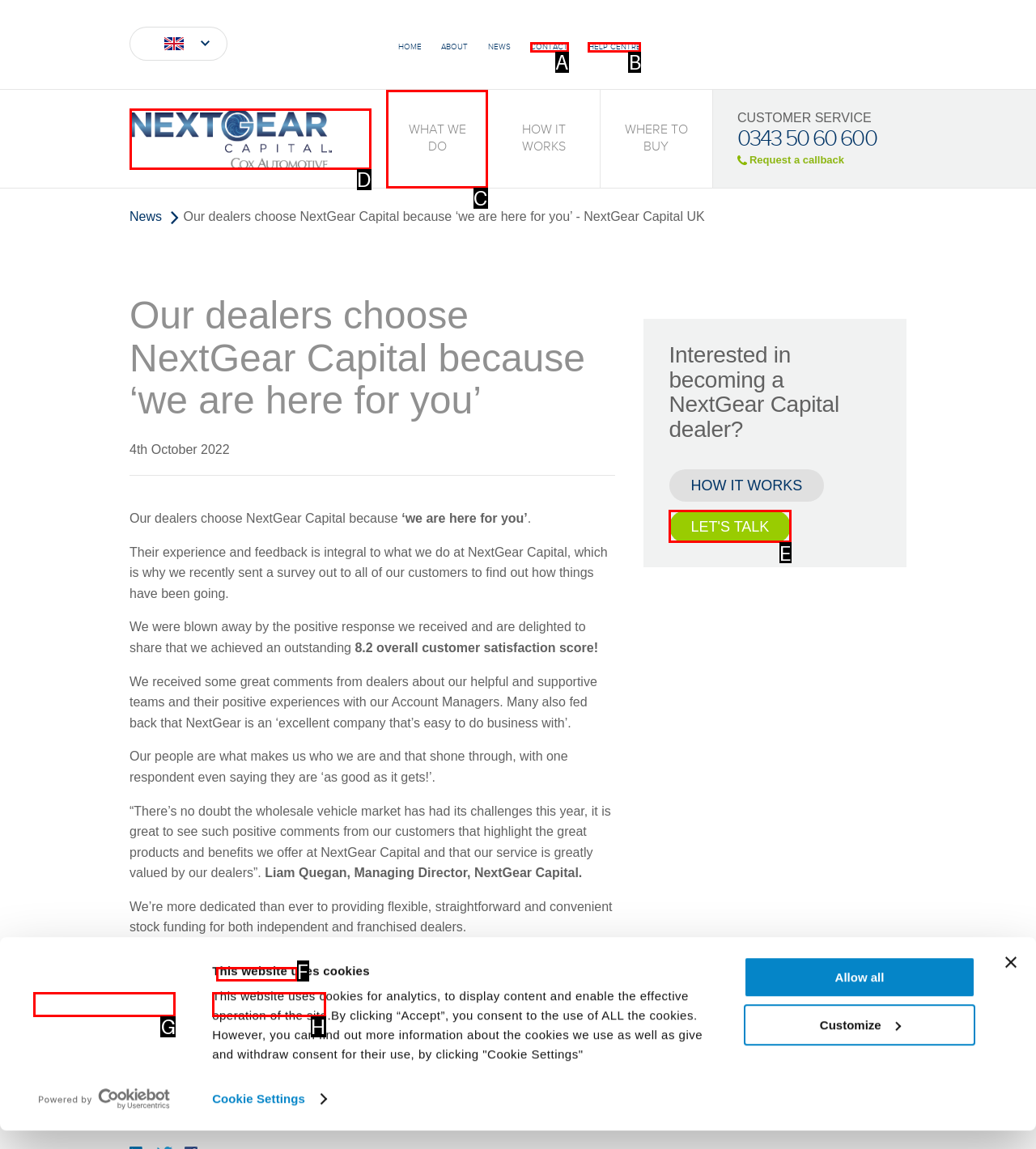Indicate the UI element to click to perform the task: Click the 'Find out more' link. Reply with the letter corresponding to the chosen element.

F